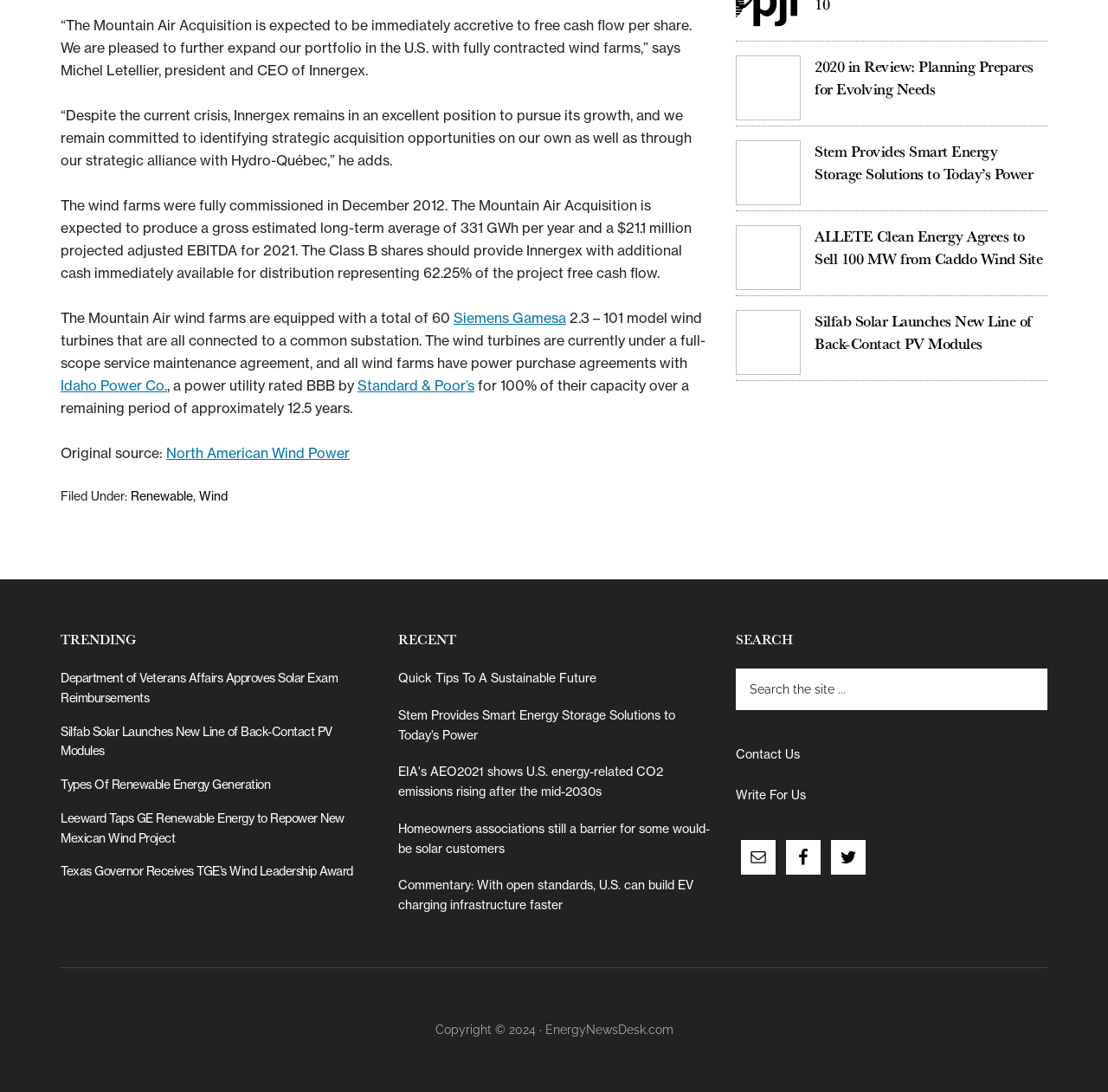What is the name of the company mentioned in the article?
Provide a concise answer using a single word or phrase based on the image.

Innergex